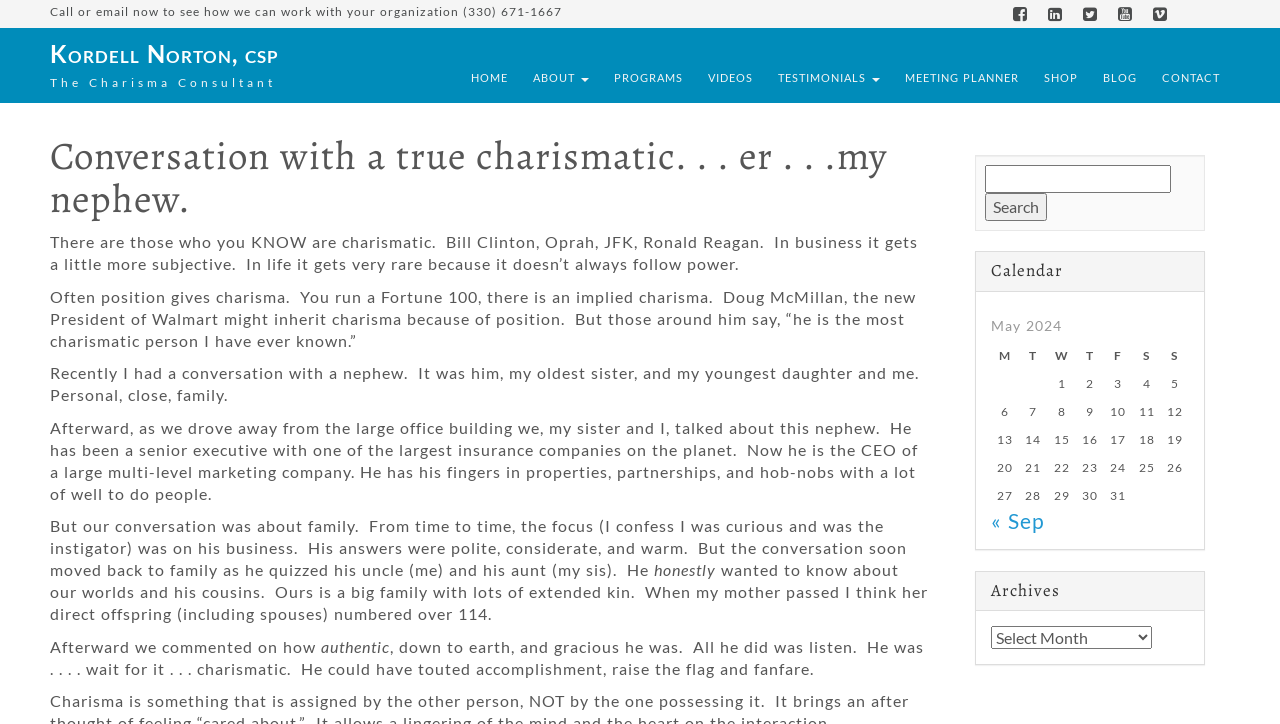Determine the main headline of the webpage and provide its text.

Kordell Norton, csp